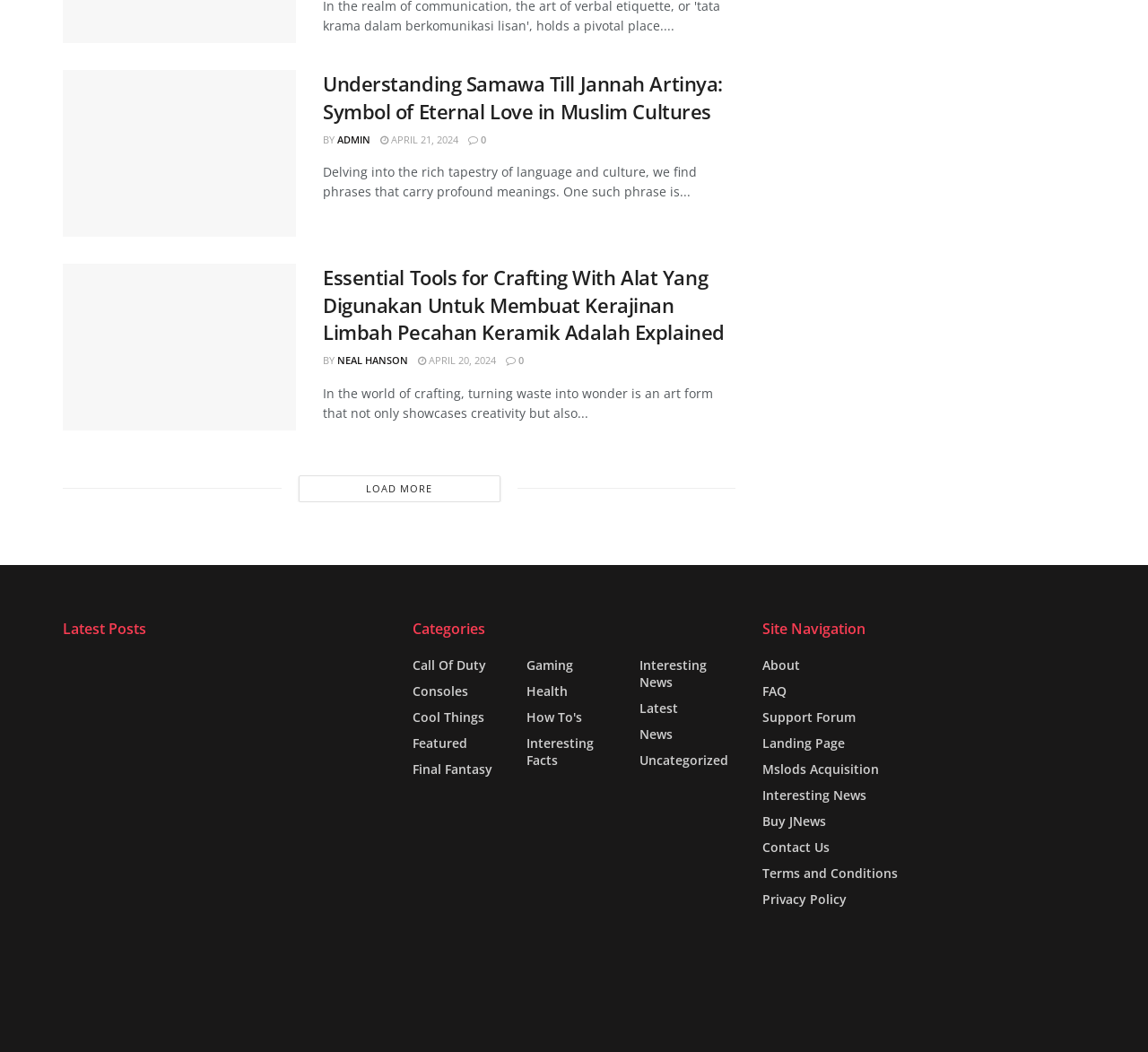Determine the bounding box of the UI element mentioned here: "Landing Page". The coordinates must be in the format [left, top, right, bottom] with values ranging from 0 to 1.

[0.664, 0.698, 0.736, 0.715]